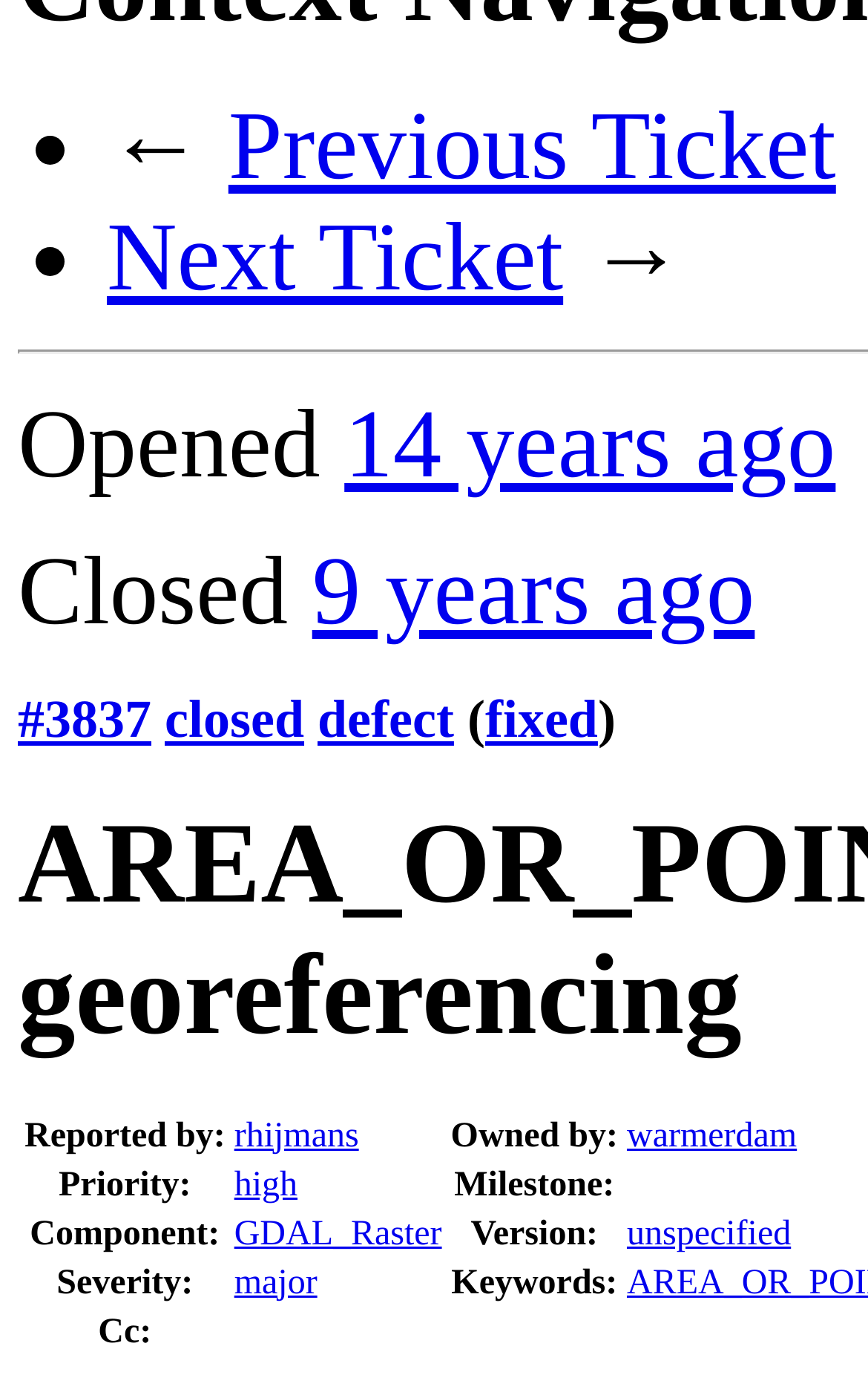Use one word or a short phrase to answer the question provided: 
What is the priority of the ticket?

High